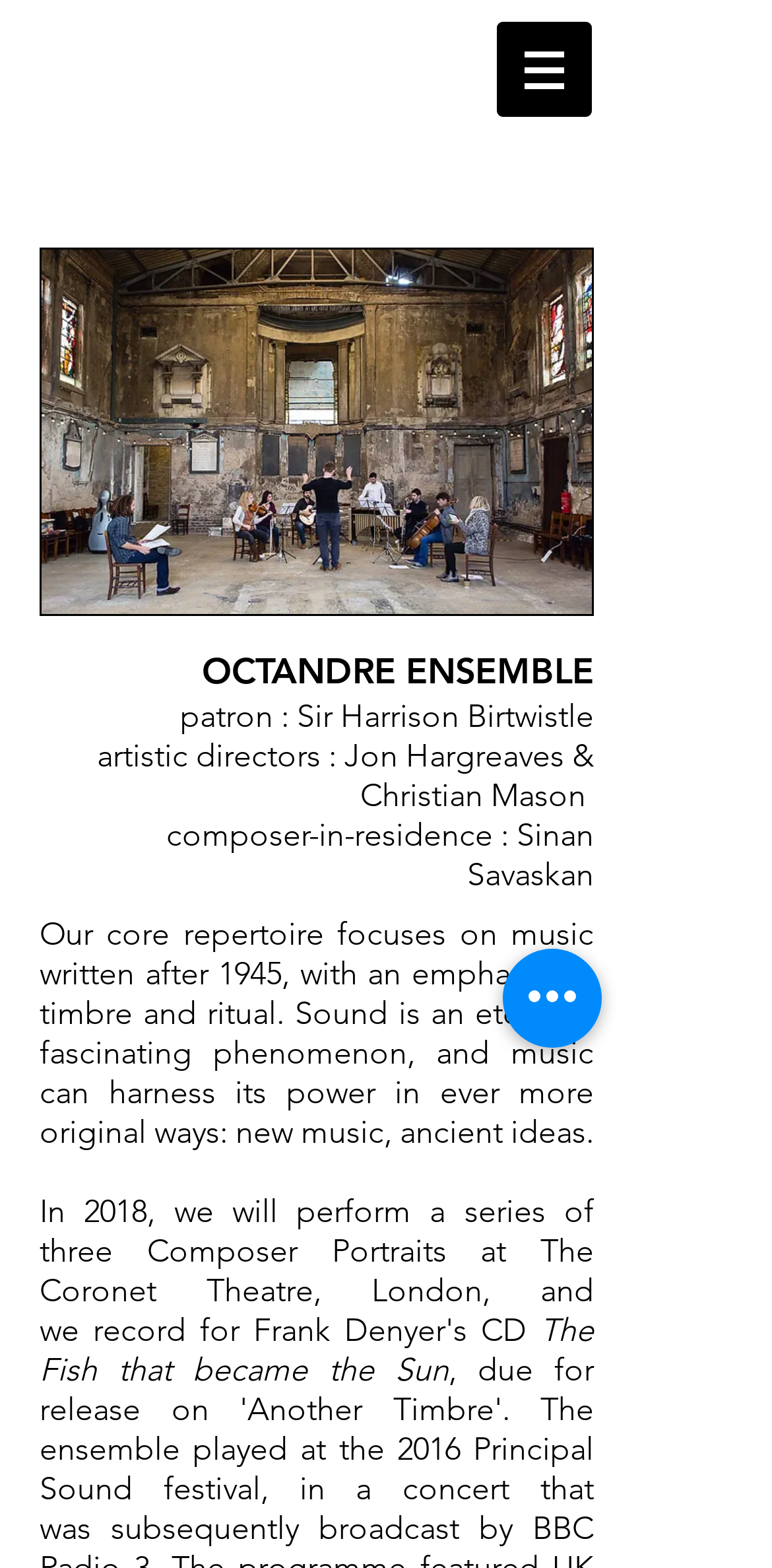Respond with a single word or phrase to the following question:
What is the name of the ensemble?

OCTANDRE ENSEMBLE